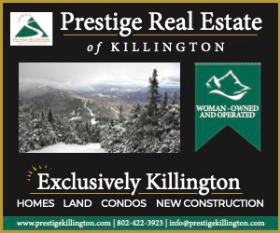Explain the image thoroughly, highlighting all key elements.

The image features a promotional advertisement for Prestige Real Estate of Killington, distinguished by its elegant black background. It prominently displays the company's name at the top in white text, with the tagline "Exclusively Killington" centered below. Below this tagline, various property types are listed, including "HOMES," "LAND," "CONDOS," and "NEW CONSTRUCTION." To the right, a green banner highlights that the business is "WOMAN-OWNED AND OPERATED," accompanied by a mountain graphic, symbolizing the connection to the picturesque Killington area. The ad includes contact details for prospective clients, reinforcing Prestige Real Estate's commitment to serving the Killington community. The overall design combines professionalism with a touch of local charm, appealing to both residents and potential buyers.